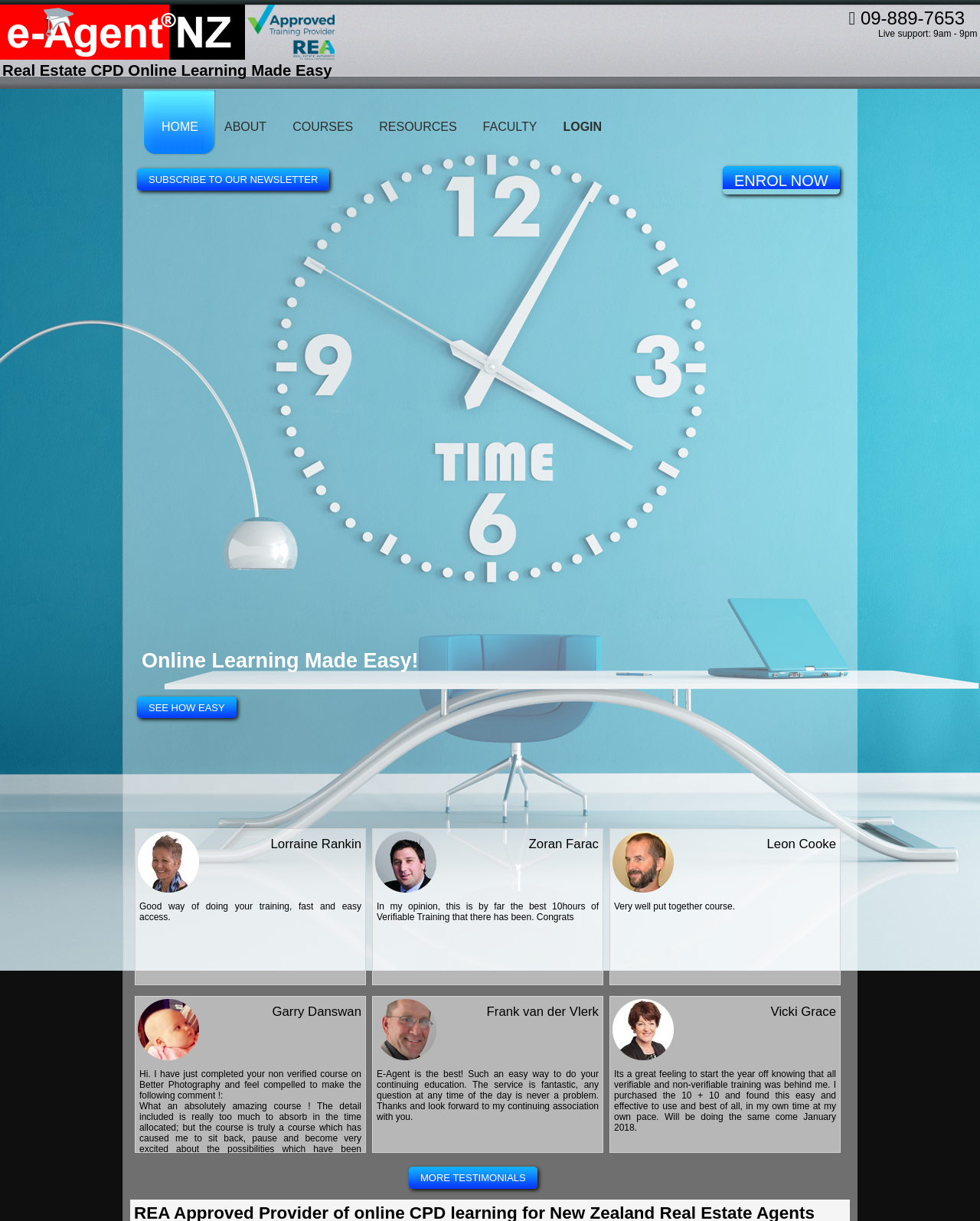Carefully examine the image and provide an in-depth answer to the question: What is the phone number for live support?

The phone number for live support is found next to the 'Live support: 9am - 9pm' text, which is '09-889-7653'.